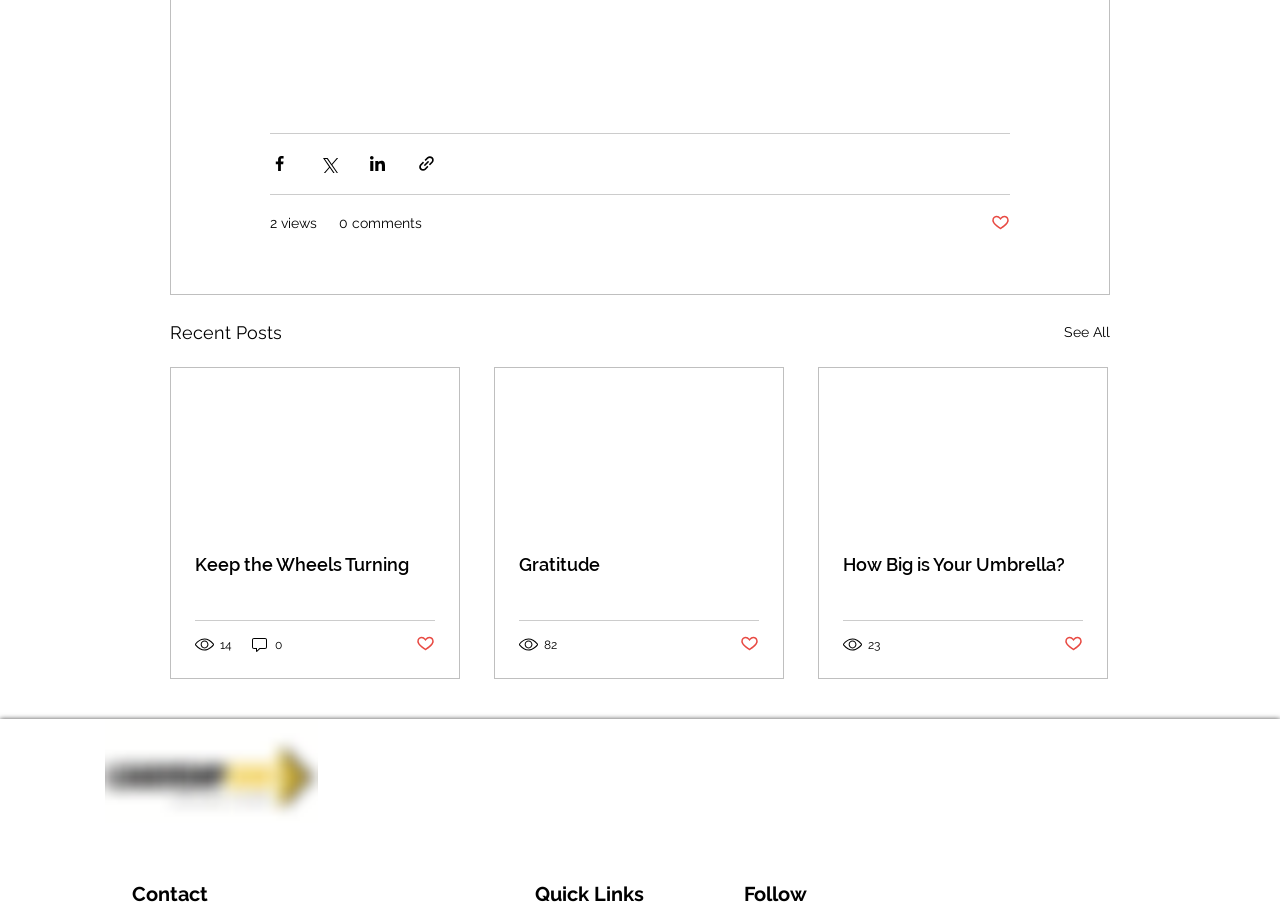Locate the bounding box coordinates of the clickable region necessary to complete the following instruction: "Like the post". Provide the coordinates in the format of four float numbers between 0 and 1, i.e., [left, top, right, bottom].

[0.325, 0.69, 0.34, 0.712]